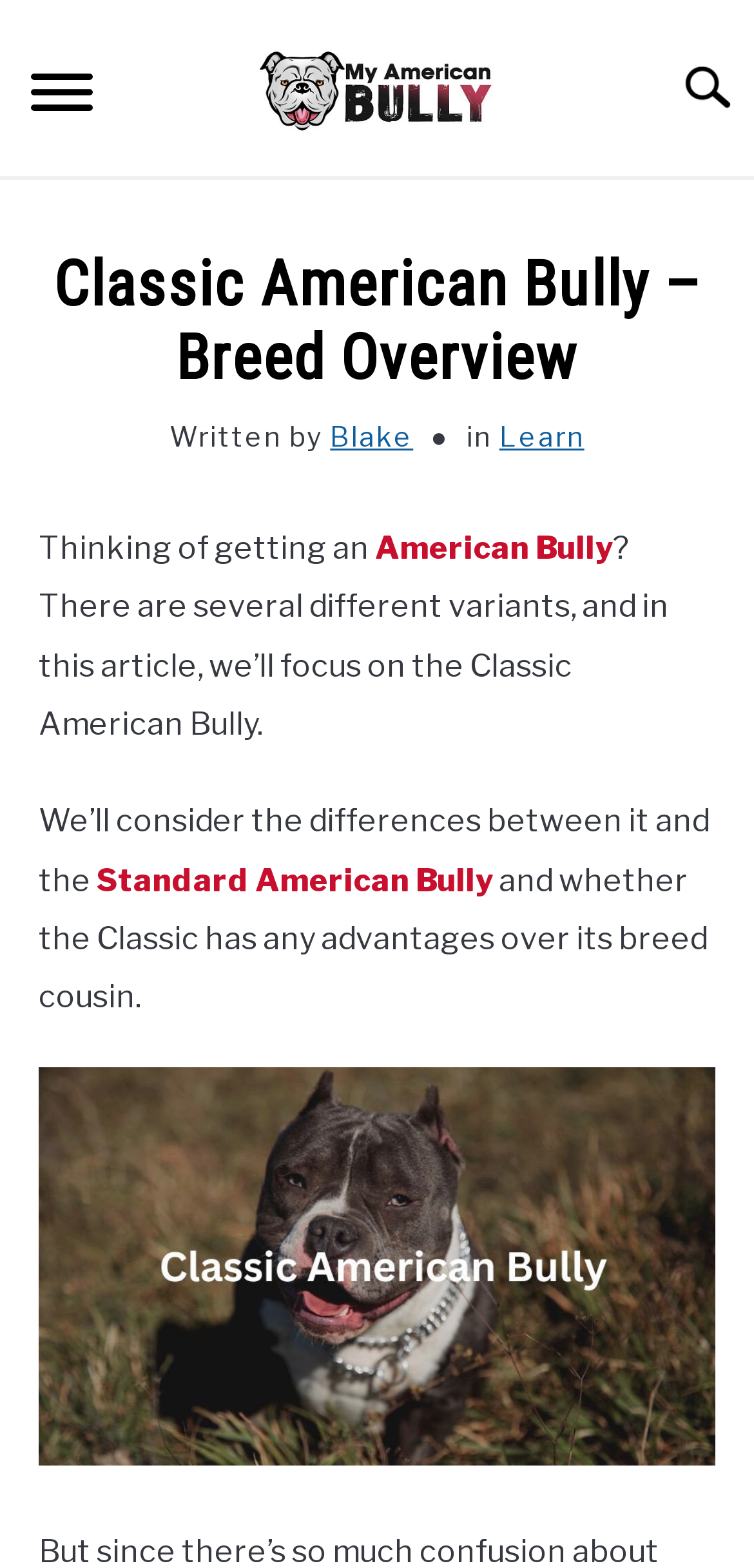Find the bounding box coordinates of the element I should click to carry out the following instruction: "Learn more about 'BULLY DOG BREEDS'".

[0.0, 0.535, 1.0, 0.593]